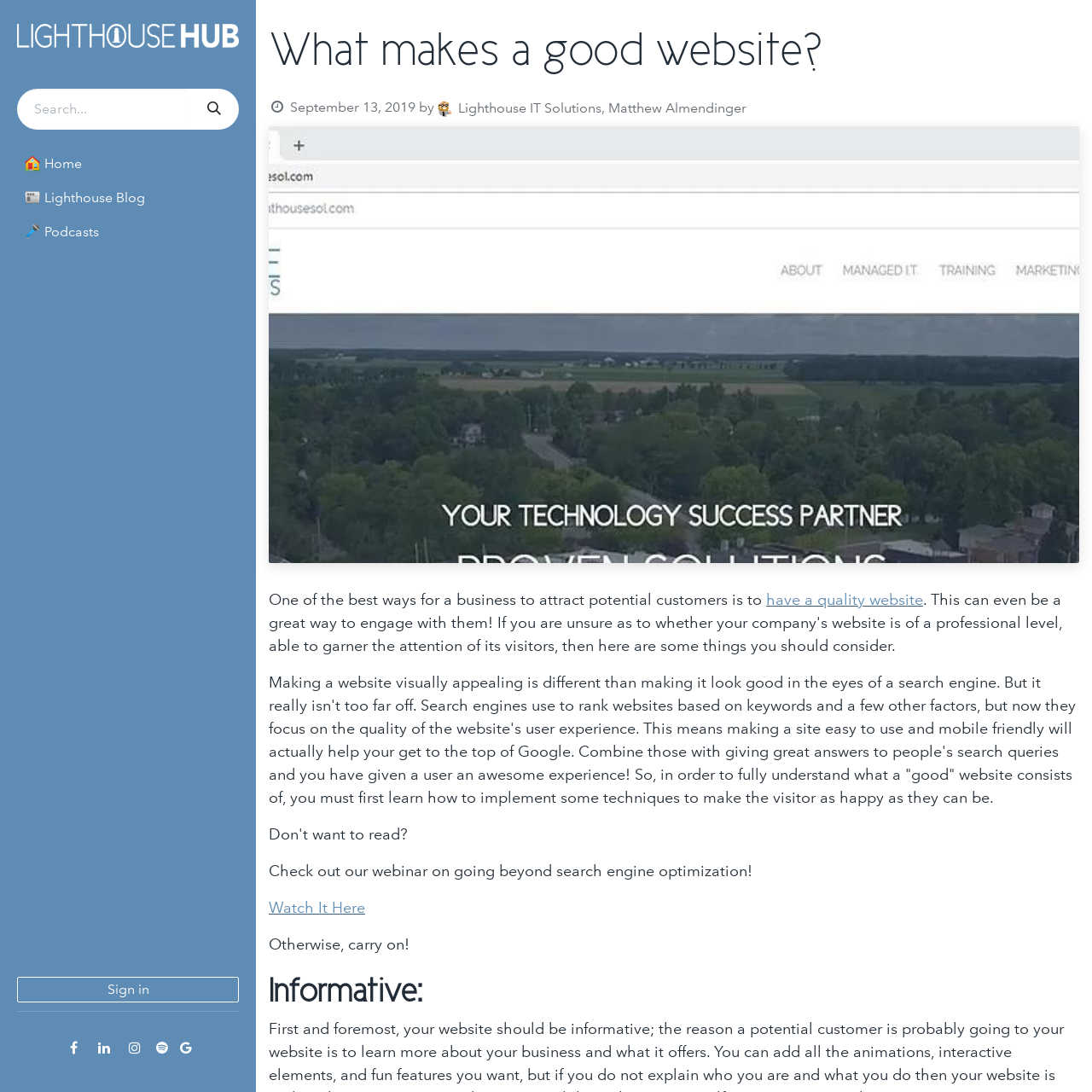Give a concise answer using only one word or phrase for this question:
What is the orientation of the menu?

Vertical